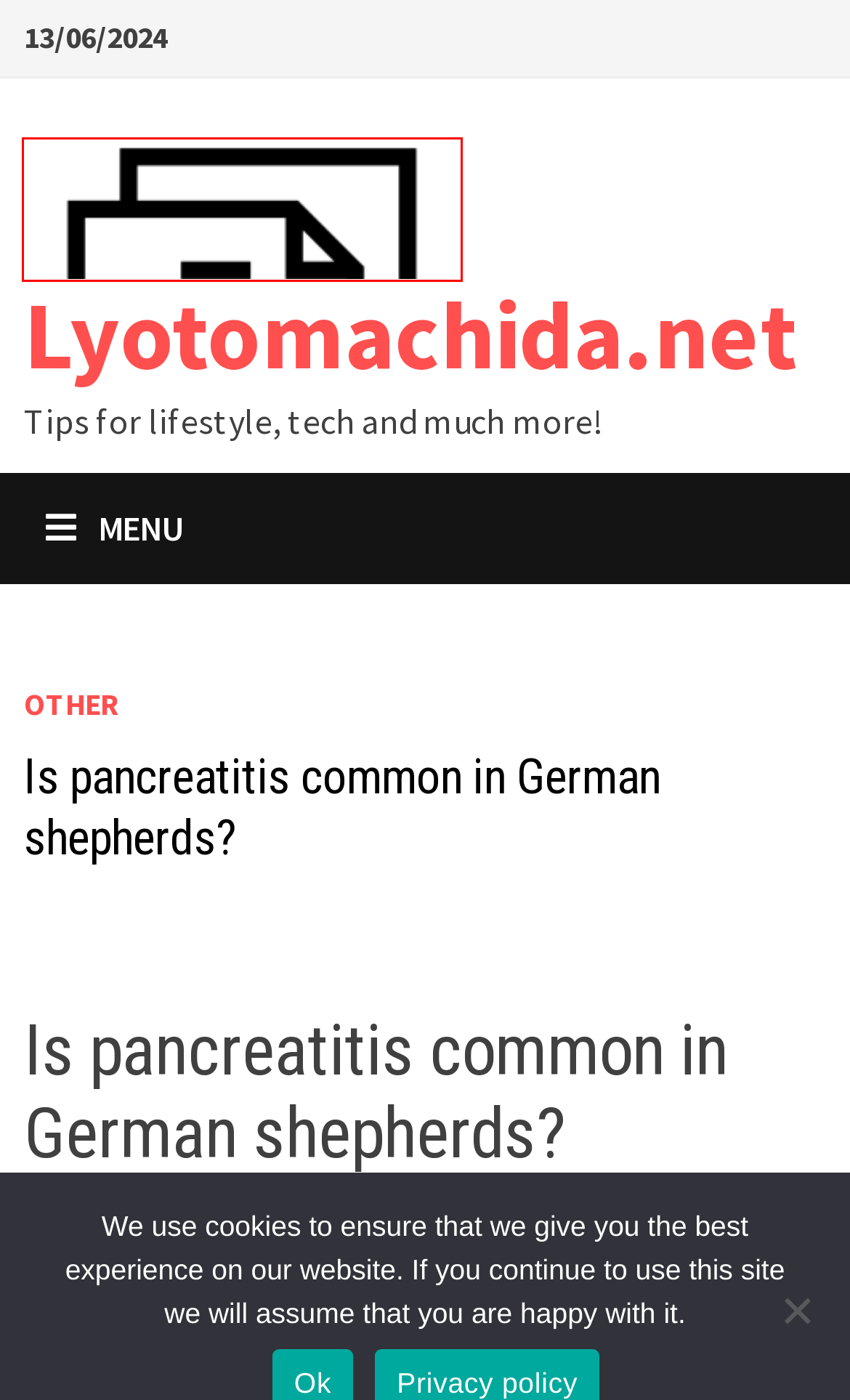You are presented with a screenshot of a webpage that includes a red bounding box around an element. Determine which webpage description best matches the page that results from clicking the element within the red bounding box. Here are the candidates:
A. Terms & Conditions – Lyotomachida.net
B. Privacy Policy – Lyotomachida.net
C. Bam WordPress Theme - ThemezHut
D. Lyotomachida.net – Tips for lifestyle, tech and much more!
E. How long does it take to recover from a distal femur fracture? – Lyotomachida.net
F. Get the Ford Mustang Out of Your Dreams and Get into This Car – Lyotomachida.net
G. All You Need To Know About Super Lice – Lyotomachida.net
H. How to Build iOS App with React Native – Lyotomachida.net

D